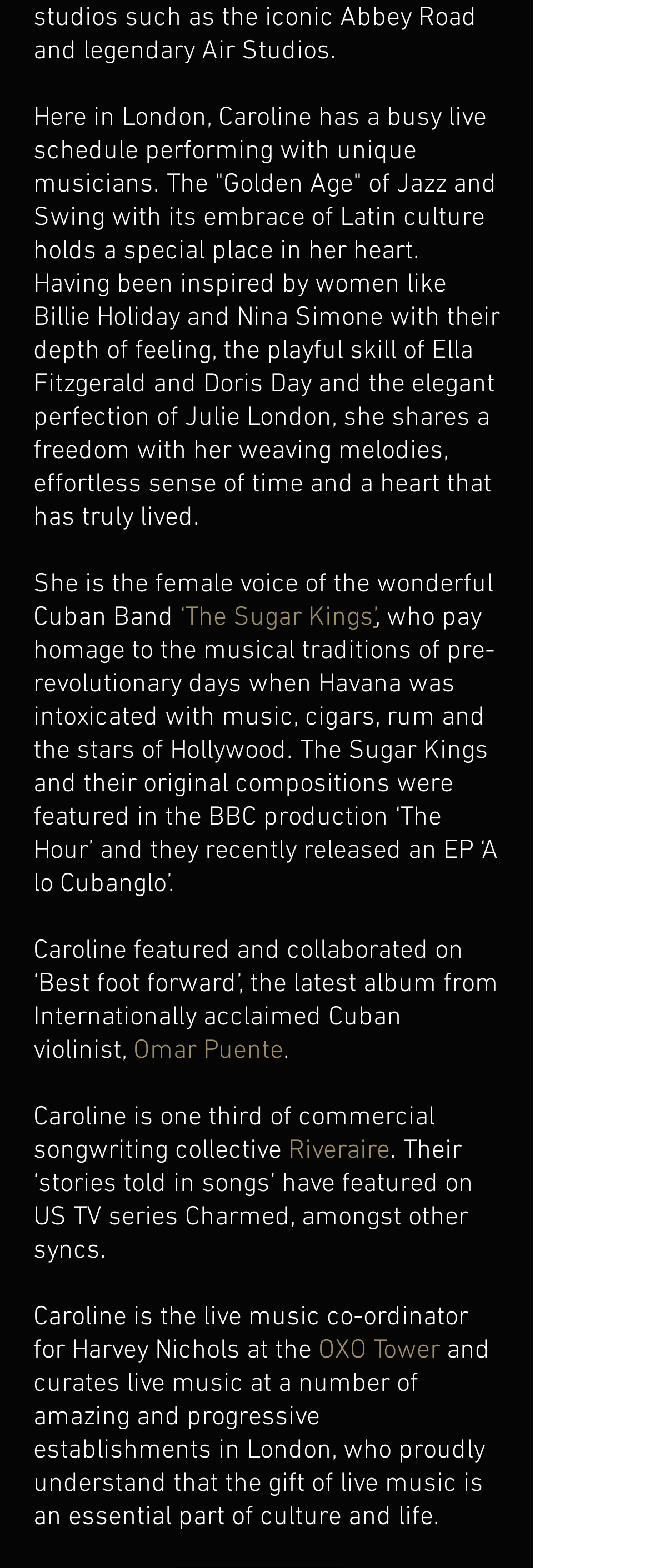What is the name of the album Caroline collaborated on?
Refer to the image and provide a thorough answer to the question.

The webpage states that Caroline featured and collaborated on the latest album from Internationally acclaimed Cuban violinist Omar Puente, which is titled 'Best foot forward'.